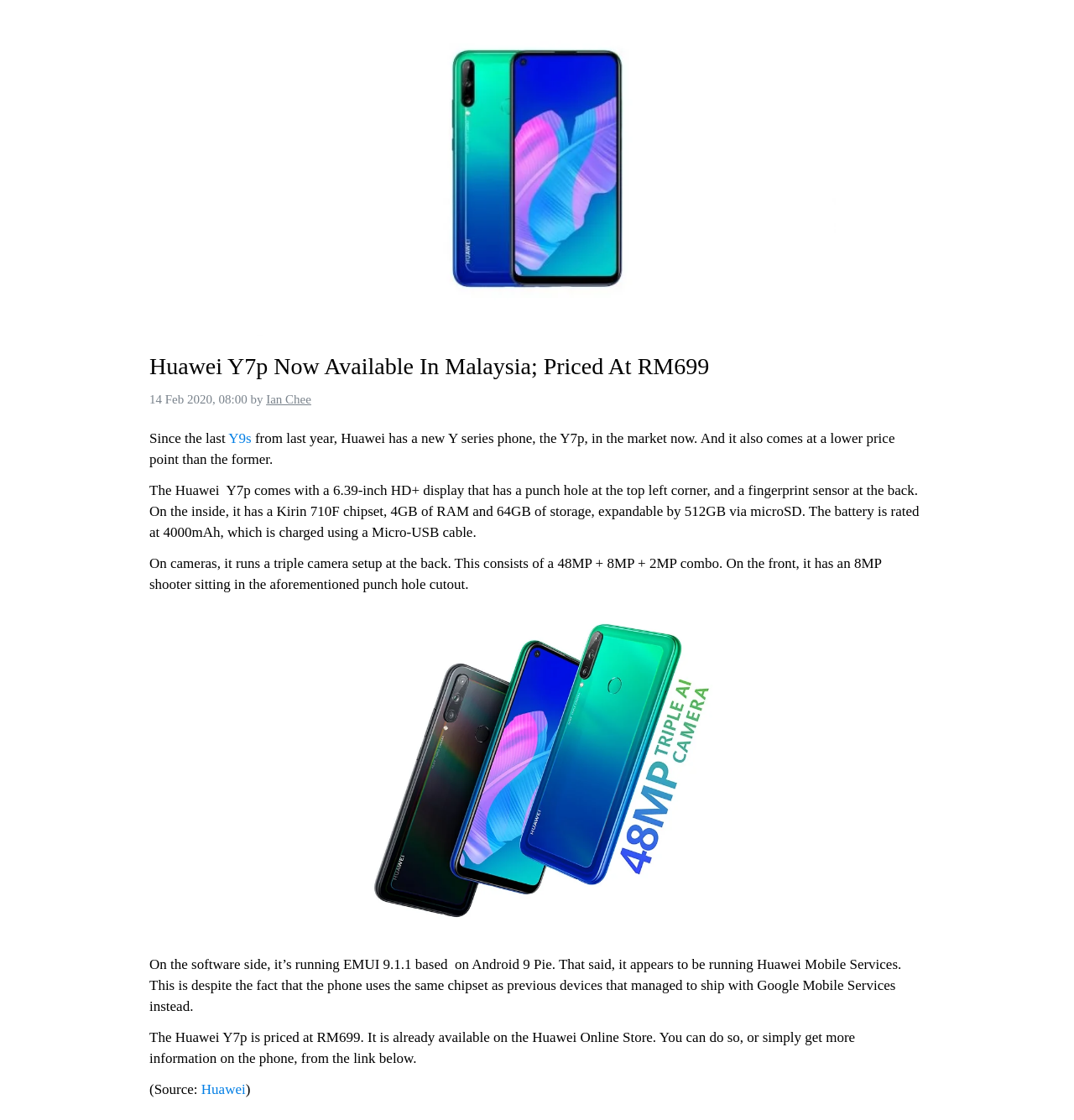Using the information in the image, could you please answer the following question in detail:
How many cameras does Huawei Y7p have?

The number of cameras on Huawei Y7p is mentioned in the article as a triple camera setup, which is stated in the sentence 'On cameras, it runs a triple camera setup at the back.'